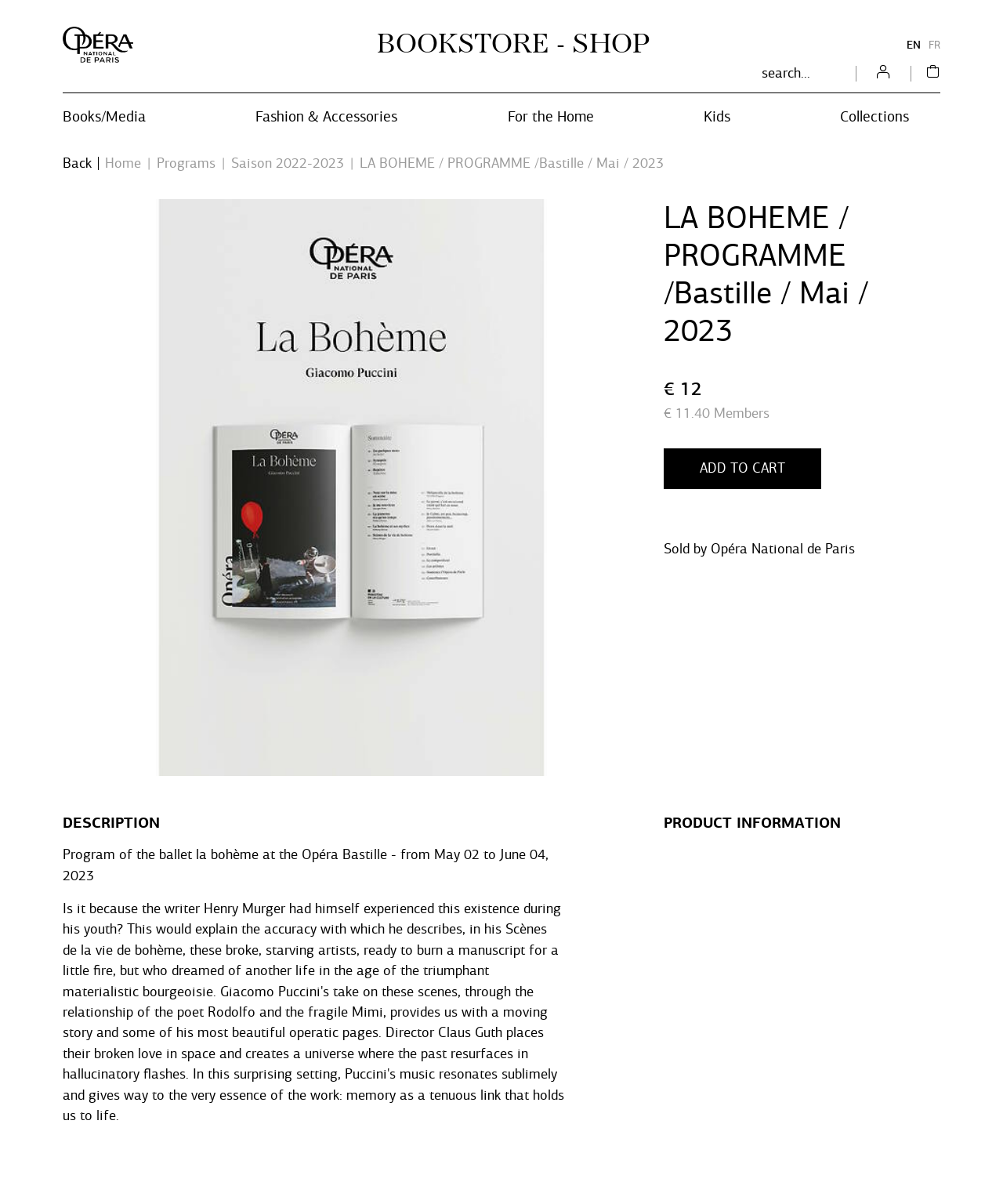What is the seller of the product?
We need a detailed and exhaustive answer to the question. Please elaborate.

I found the answer by looking at the product information section, where it says 'Sold by Opéra National de Paris'. This suggests that the seller of the product is 'Opéra National de Paris'.